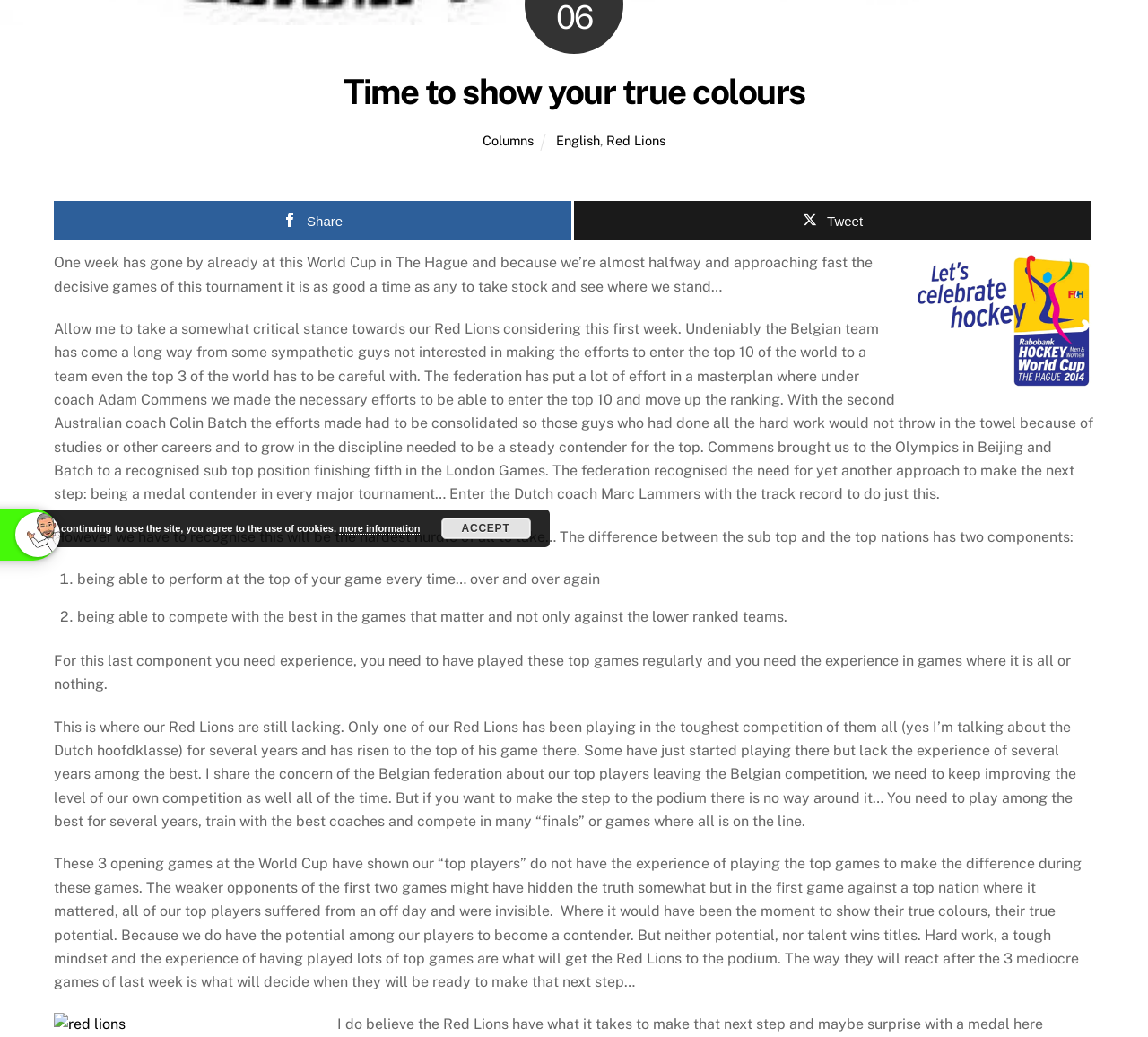Given the description of a UI element: "Home", identify the bounding box coordinates of the matching element in the webpage screenshot.

None